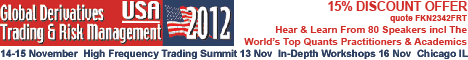How many expert speakers will be present at the event?
Based on the image content, provide your answer in one word or a short phrase.

80